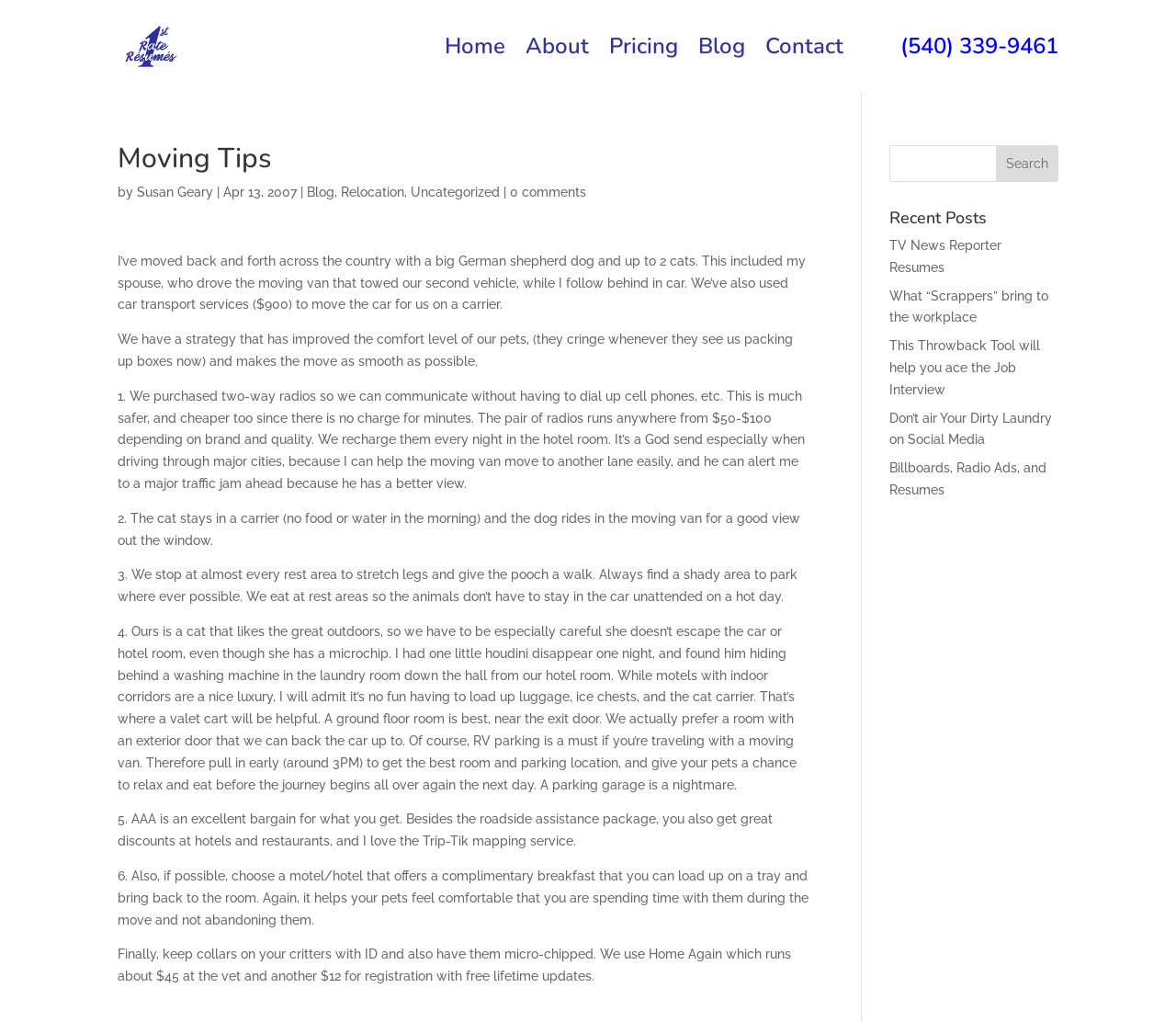Give a succinct answer to this question in a single word or phrase: 
What is the author of this blog post?

Susan Geary